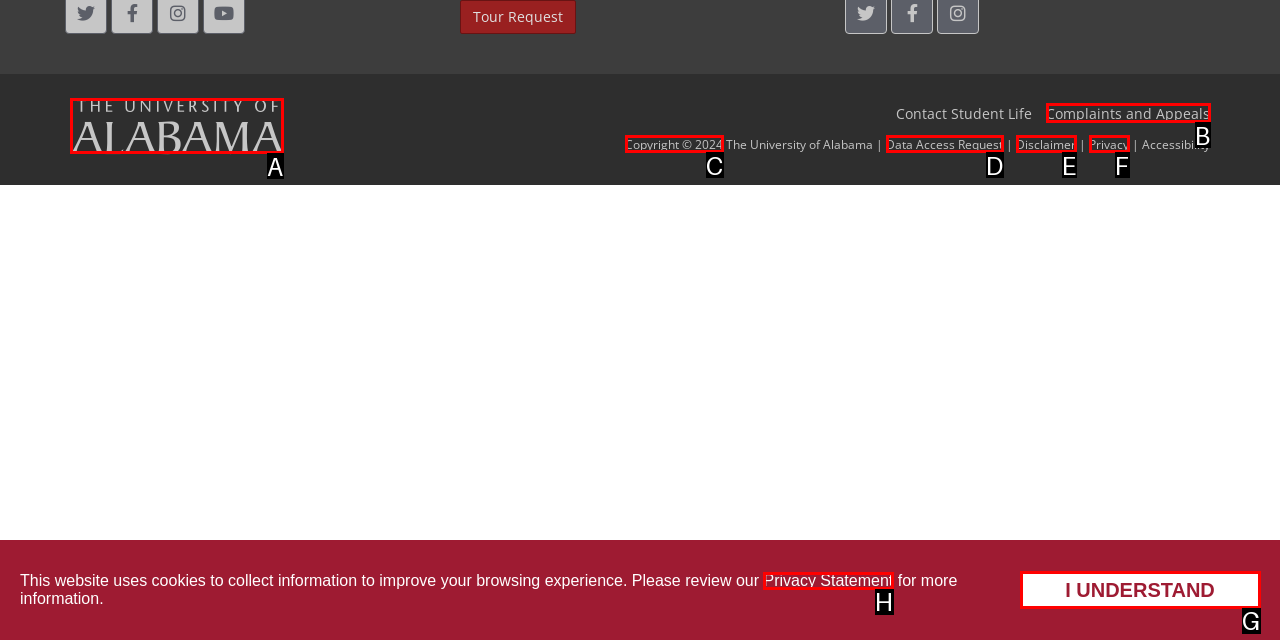Identify the letter of the UI element that fits the description: The University of Alabama
Respond with the letter of the option directly.

A